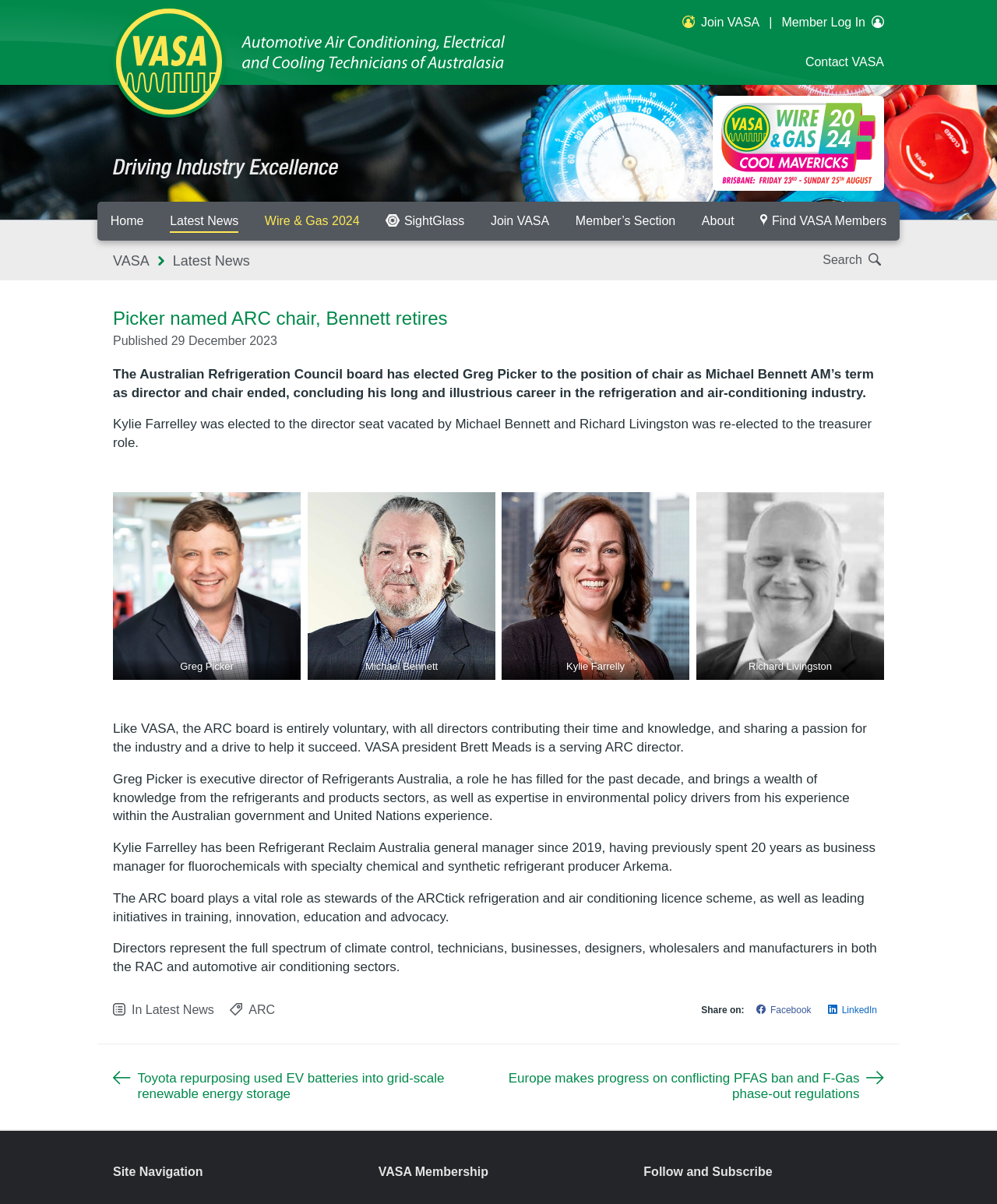What is the name of the organization that Brett Meads is the president of?
Answer the question in a detailed and comprehensive manner.

The answer can be found in the article section of the webpage, where it is stated that 'VASA president Brett Meads is a serving ARC director'.